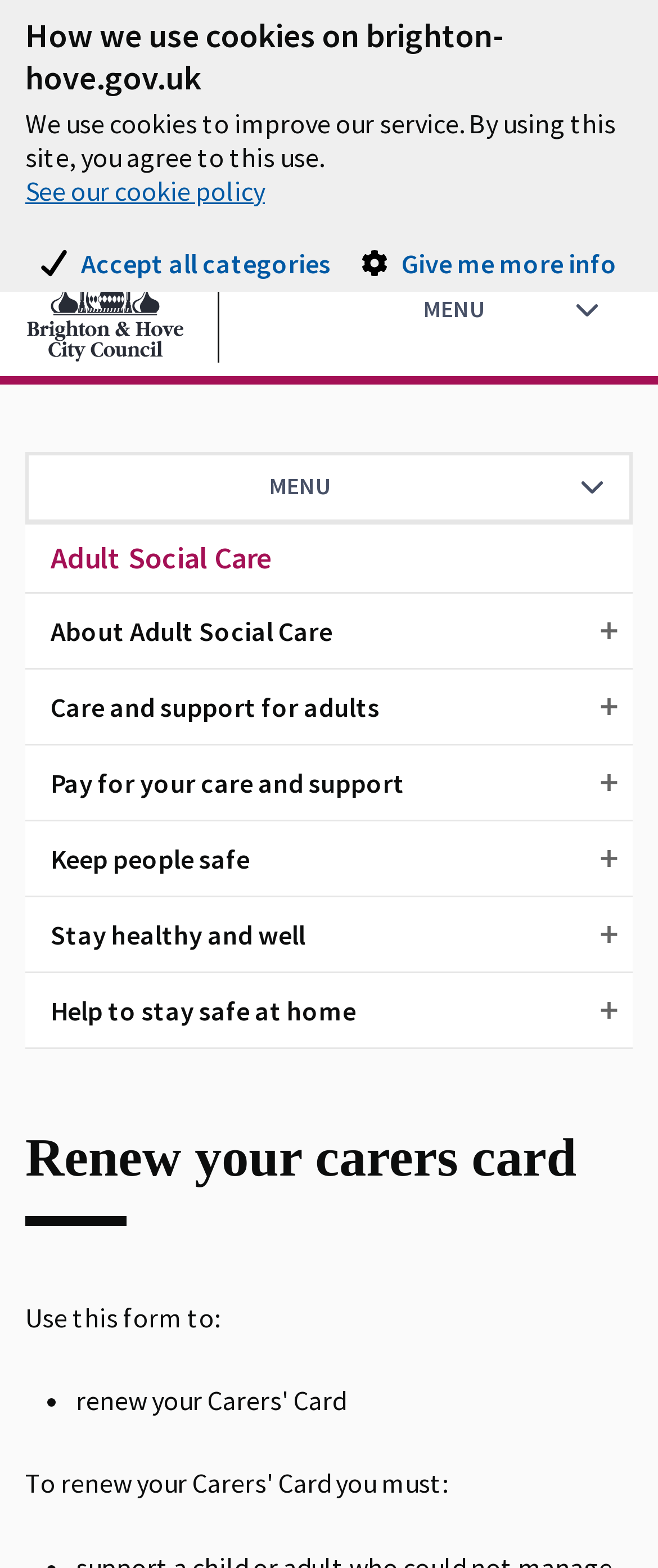Please provide the bounding box coordinates for the element that needs to be clicked to perform the instruction: "Click the 'About Adult Social Care' button". The coordinates must consist of four float numbers between 0 and 1, formatted as [left, top, right, bottom].

[0.038, 0.379, 0.962, 0.426]